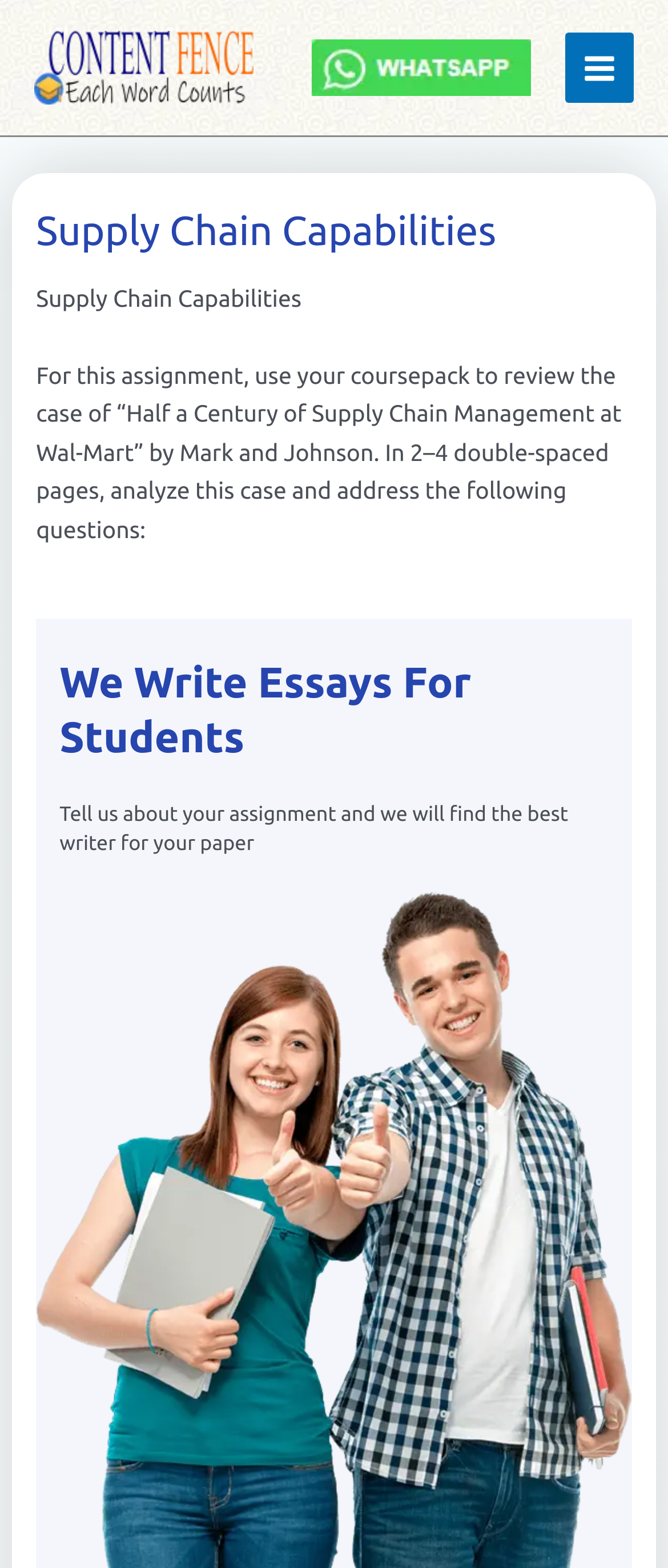Please give a one-word or short phrase response to the following question: 
What is the main topic of the assignment?

Supply Chain Management at Wal-Mart